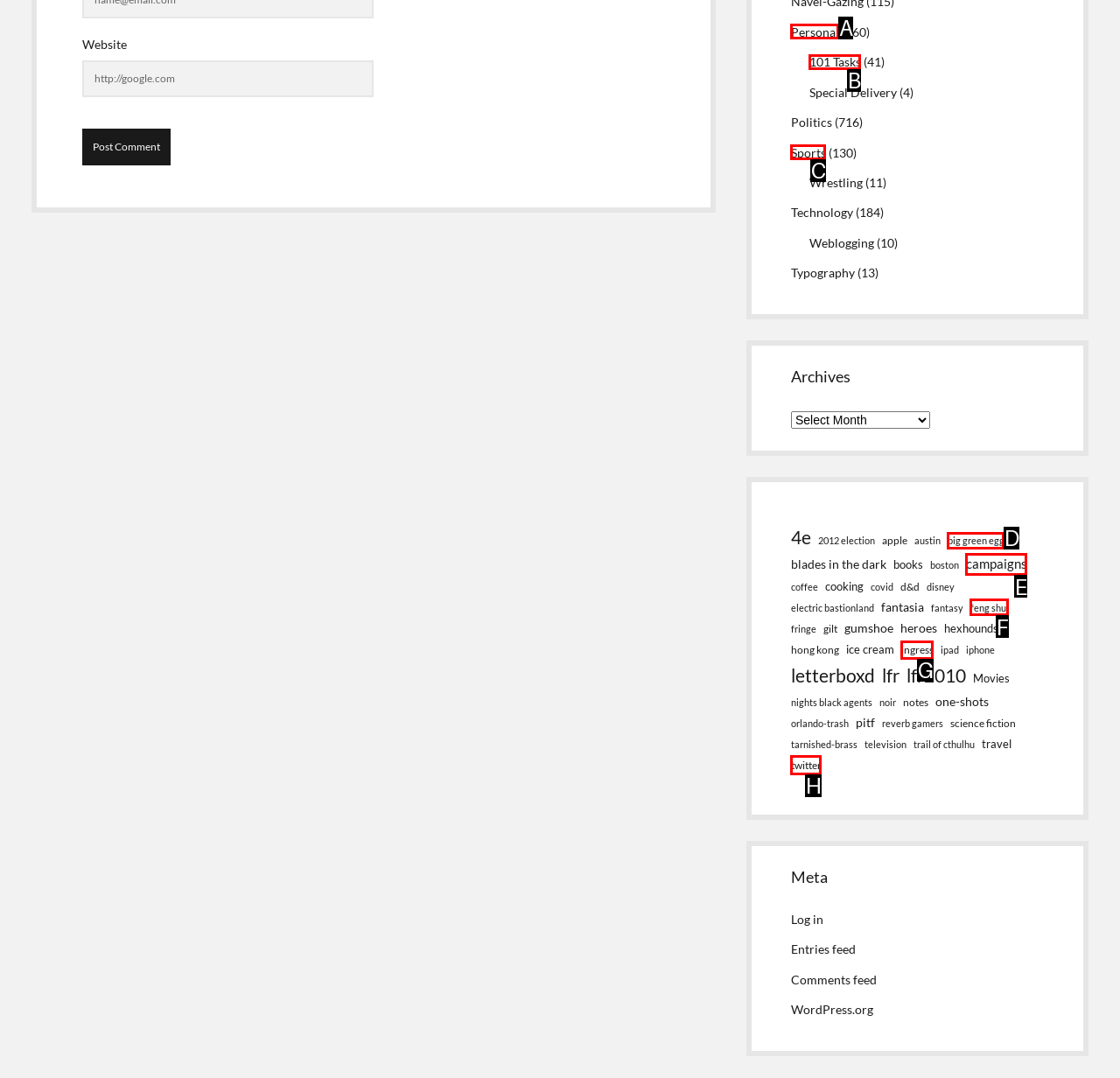Identify the correct HTML element to click to accomplish this task: go to personal homepage
Respond with the letter corresponding to the correct choice.

A